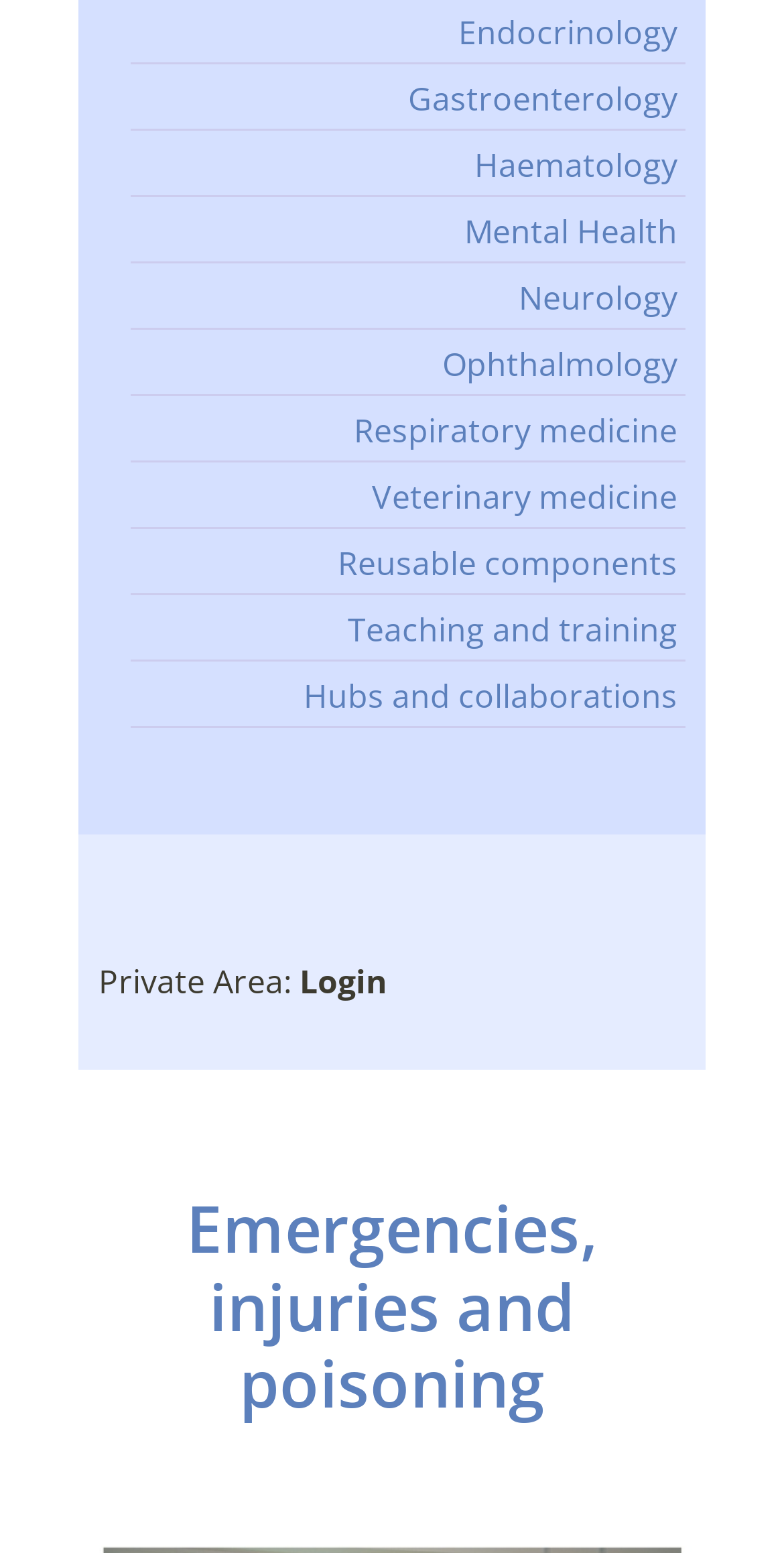Determine the bounding box for the UI element described here: "Haematology".

[0.605, 0.092, 0.864, 0.121]